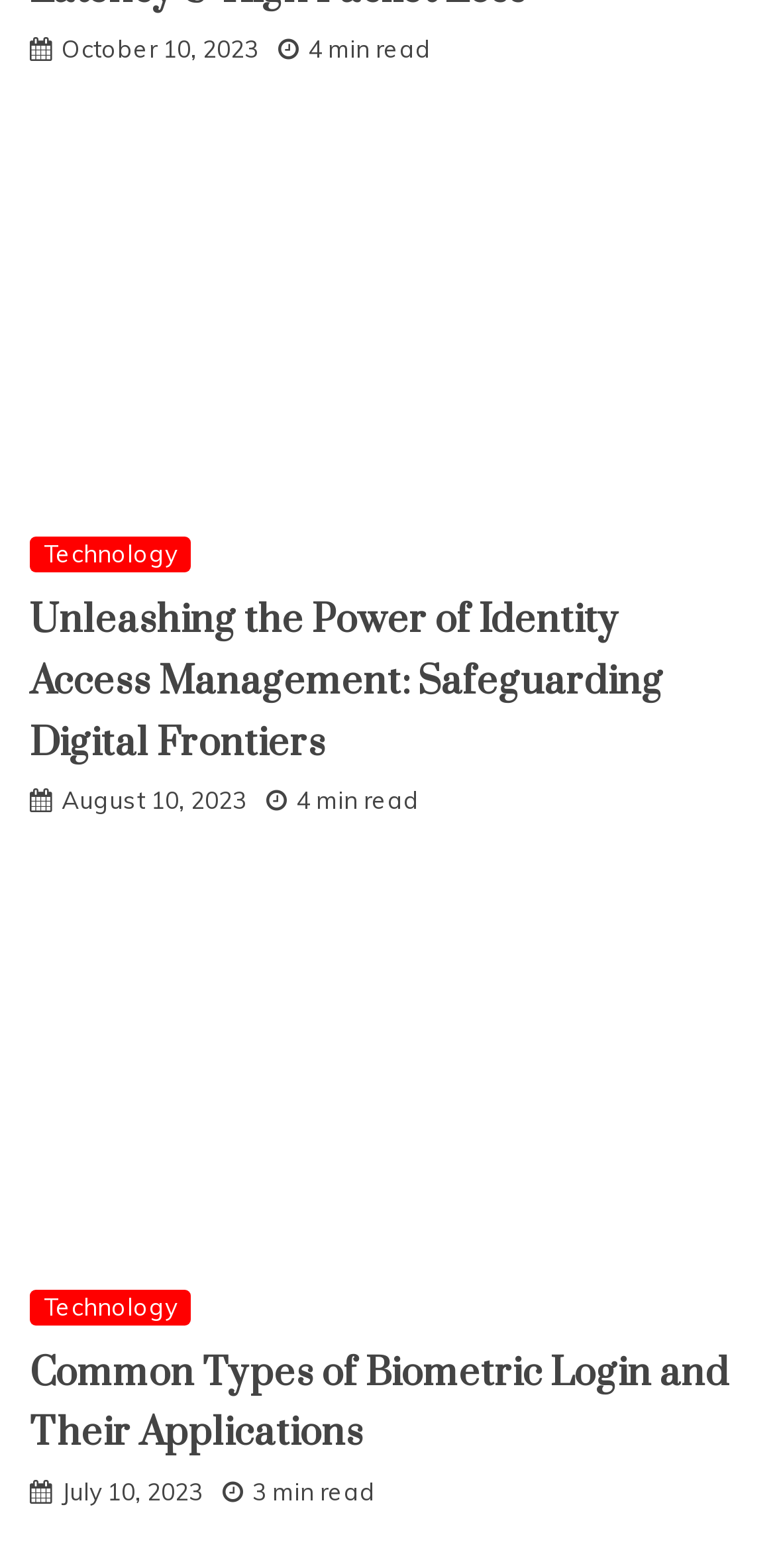Please determine the bounding box coordinates of the element's region to click in order to carry out the following instruction: "View the article published on July 10, 2023". The coordinates should be four float numbers between 0 and 1, i.e., [left, top, right, bottom].

[0.079, 0.942, 0.262, 0.961]